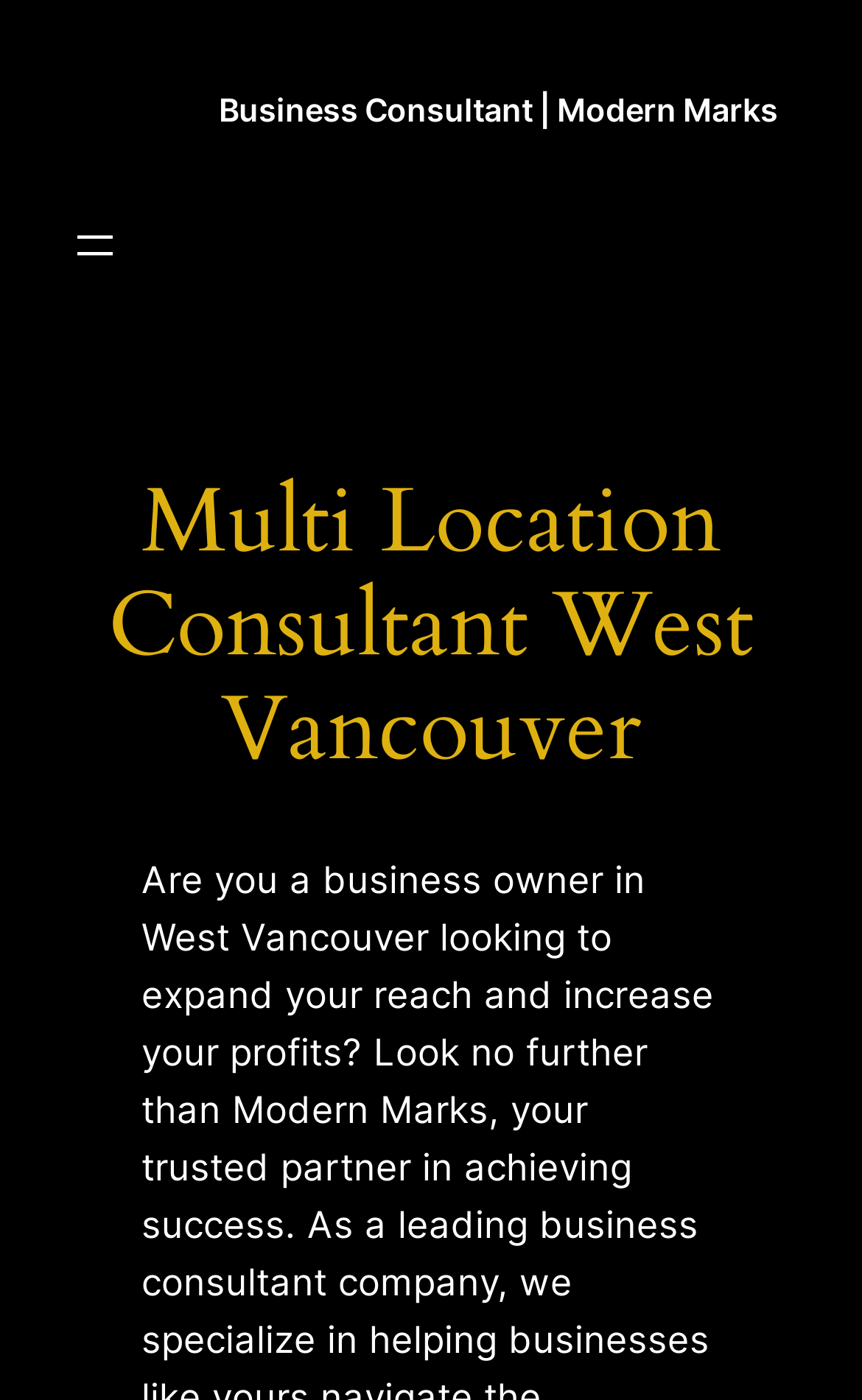Given the element description, predict the bounding box coordinates in the format (top-left x, top-left y, bottom-right x, bottom-right y). Make sure all values are between 0 and 1. Here is the element description: aria-label="Open menu"

[0.08, 0.157, 0.142, 0.195]